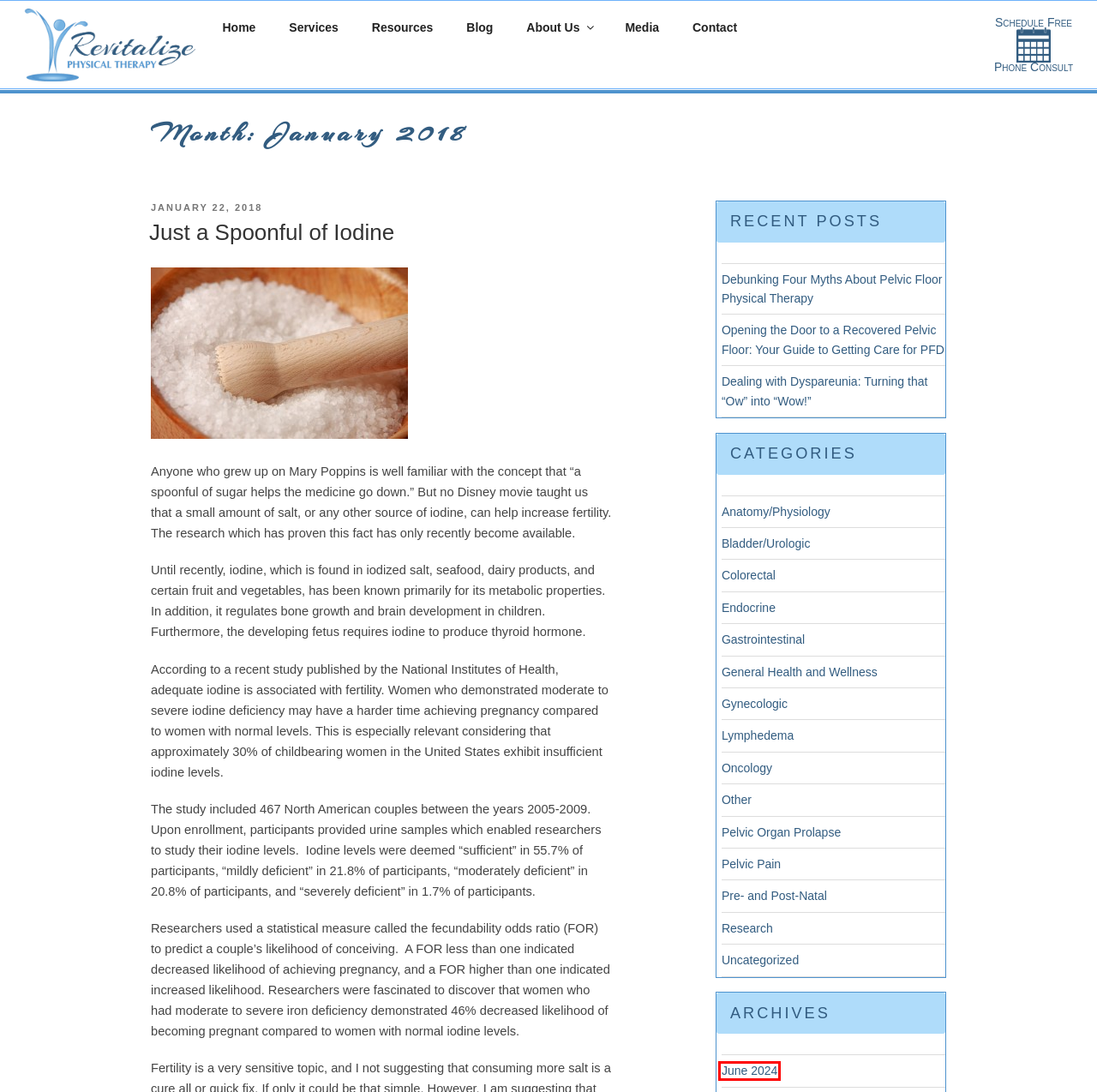Observe the screenshot of a webpage with a red bounding box around an element. Identify the webpage description that best fits the new page after the element inside the bounding box is clicked. The candidates are:
A. General Health and Wellness Archives - Revitalize Physical Therapy
B. Pre- and Post-Natal Archives - Revitalize Physical Therapy
C. June 2024 - Revitalize Physical Therapy
D. Contact Us - Revitalize Physical Therapy
E. Resources - Revitalize Physical Therapy
F. Endocrine Archives - Revitalize Physical Therapy
G. Revitalize Physical Therapy Blog - Revitalize Physical Therapy
H. Media - Revitalize Physical Therapy

C